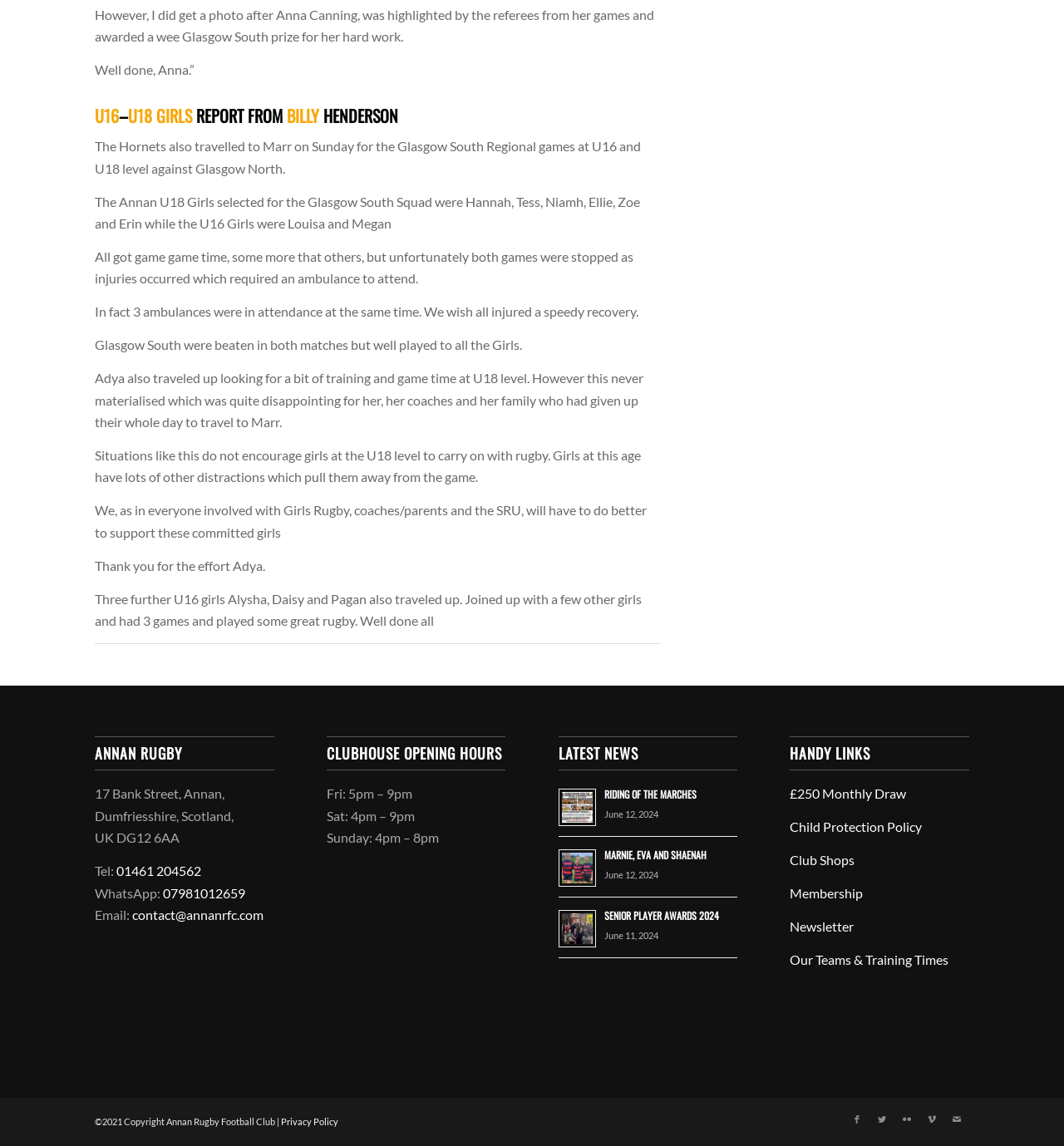Kindly provide the bounding box coordinates of the section you need to click on to fulfill the given instruction: "Check the CLUBHOUSE OPENING HOURS".

[0.307, 0.643, 0.475, 0.673]